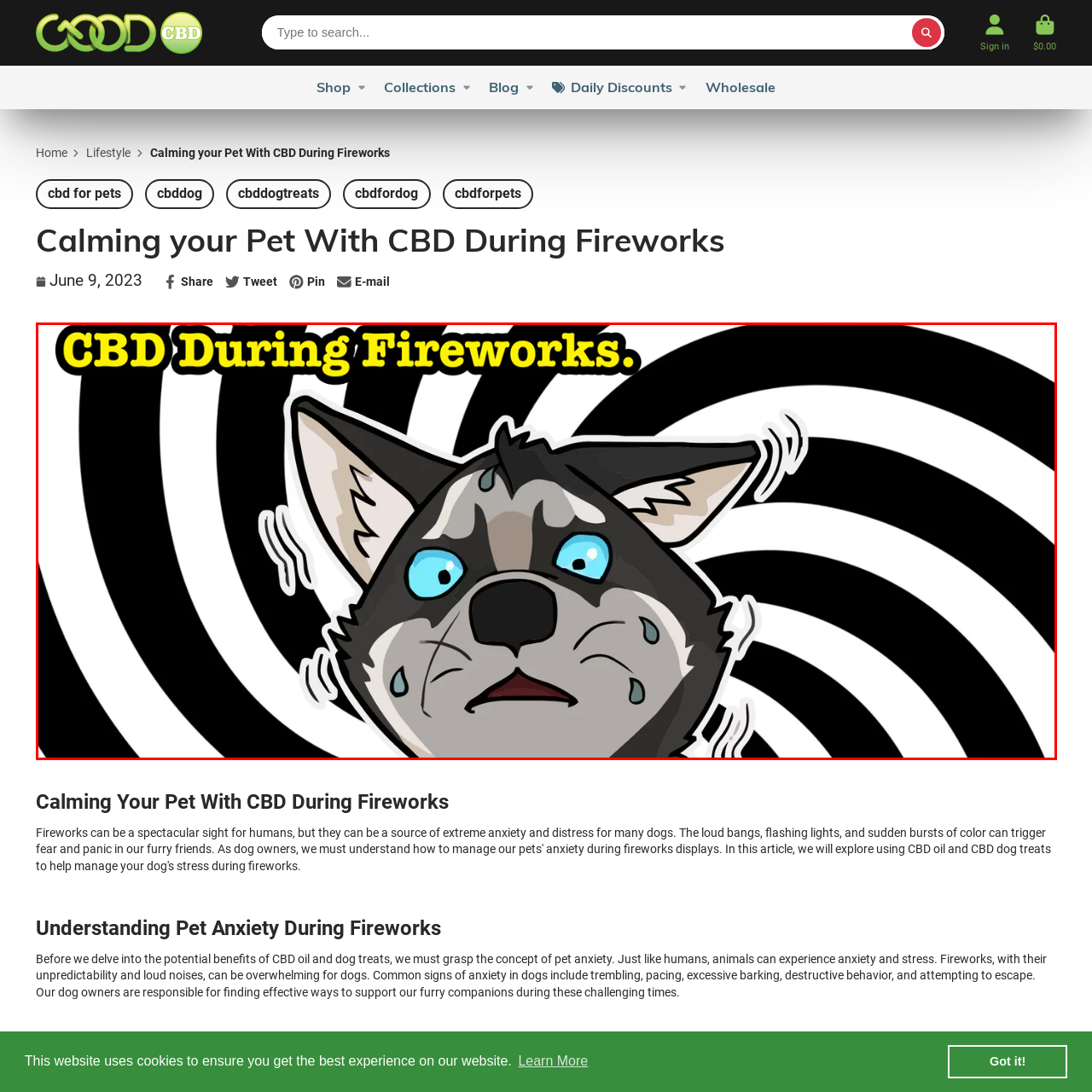Please provide a comprehensive description of the image that is enclosed within the red boundary.

The image features a visually striking illustration of a worried-looking dog, emphasizing the theme of providing comfort to pets during fireworks. The dog's face is depicted with wide, anxious blue eyes and beads of sweat, conveying a sense of distress often experienced by animals during loud noises. The background features a swirling black-and-white pattern, symbolizing chaos and confusion. Prominently displayed at the top in bold yellow text is the message, "CBD During Fireworks," highlighting a potential solution for pet anxiety during such stressful events. This image aligns with the topic of calming pets through CBD products amidst fireworks, resonating well with pet owners seeking effective remedies for their furry companions.